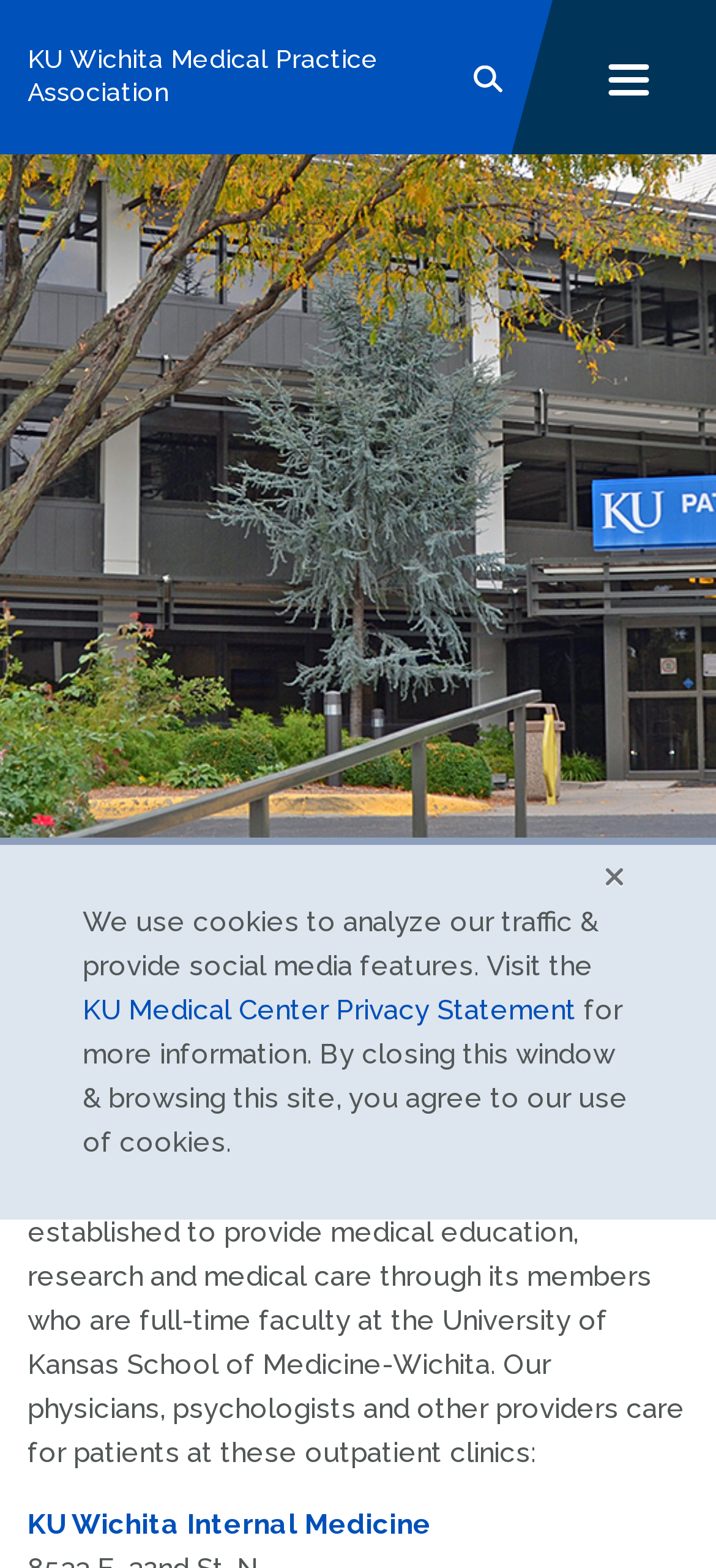Determine the bounding box coordinates for the UI element matching this description: " Sign in".

None